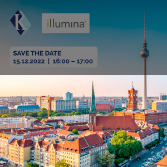Please provide a detailed answer to the question below by examining the image:
What is the affiliation of Illumina?

The caption suggests that Illumina is affiliated with genomic services, which is likely related to the healthcare or technology sectors, given the context of the event and the location of Berlin.